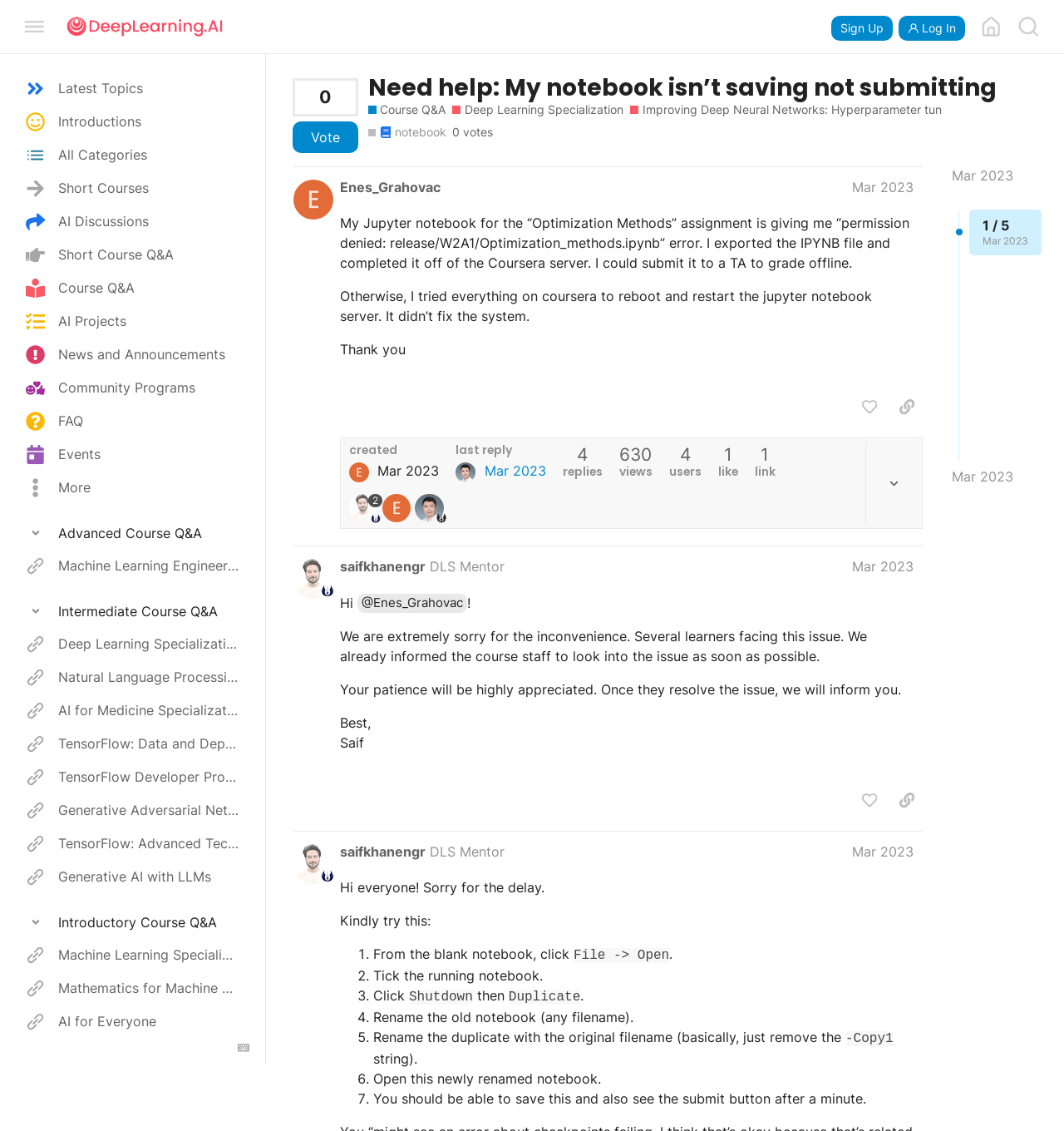Find the bounding box coordinates of the clickable area that will achieve the following instruction: "Ask a question in 'Course Q&A'".

[0.346, 0.09, 0.419, 0.104]